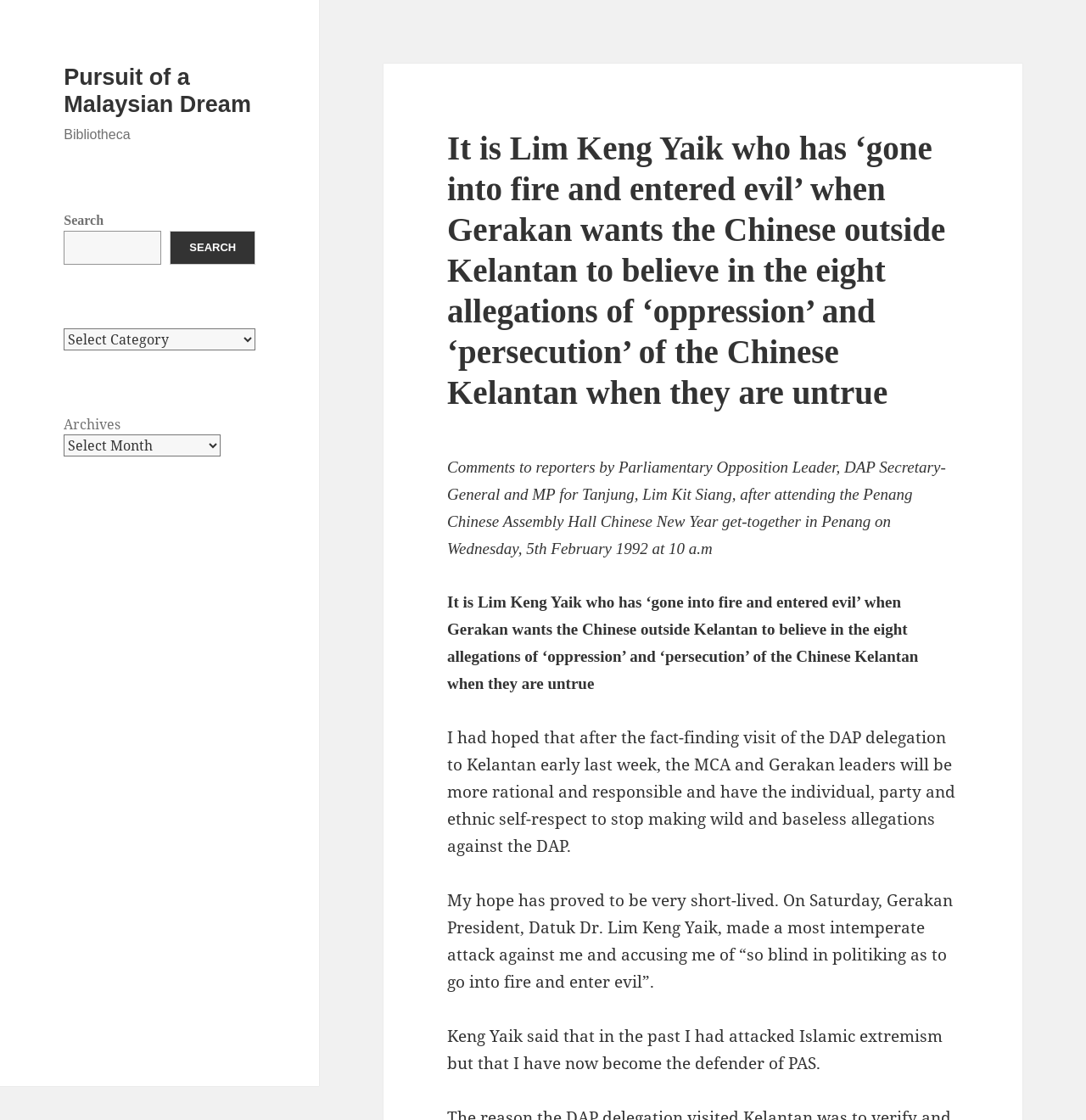Provide the bounding box coordinates of the UI element that matches the description: "parent_node: SEARCH name="s"".

[0.059, 0.206, 0.149, 0.236]